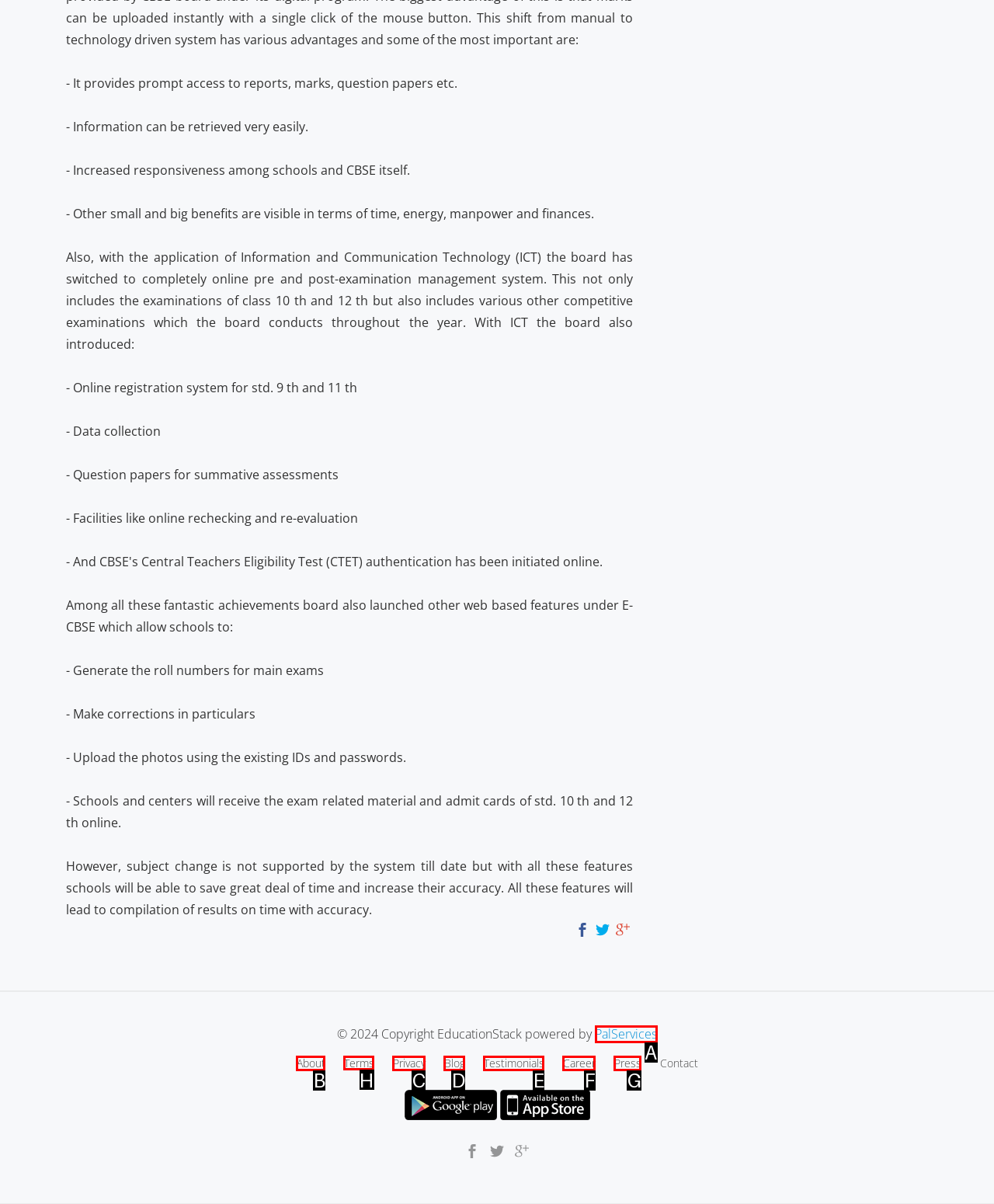Select the option I need to click to accomplish this task: Click the 'Terms' link
Provide the letter of the selected choice from the given options.

H